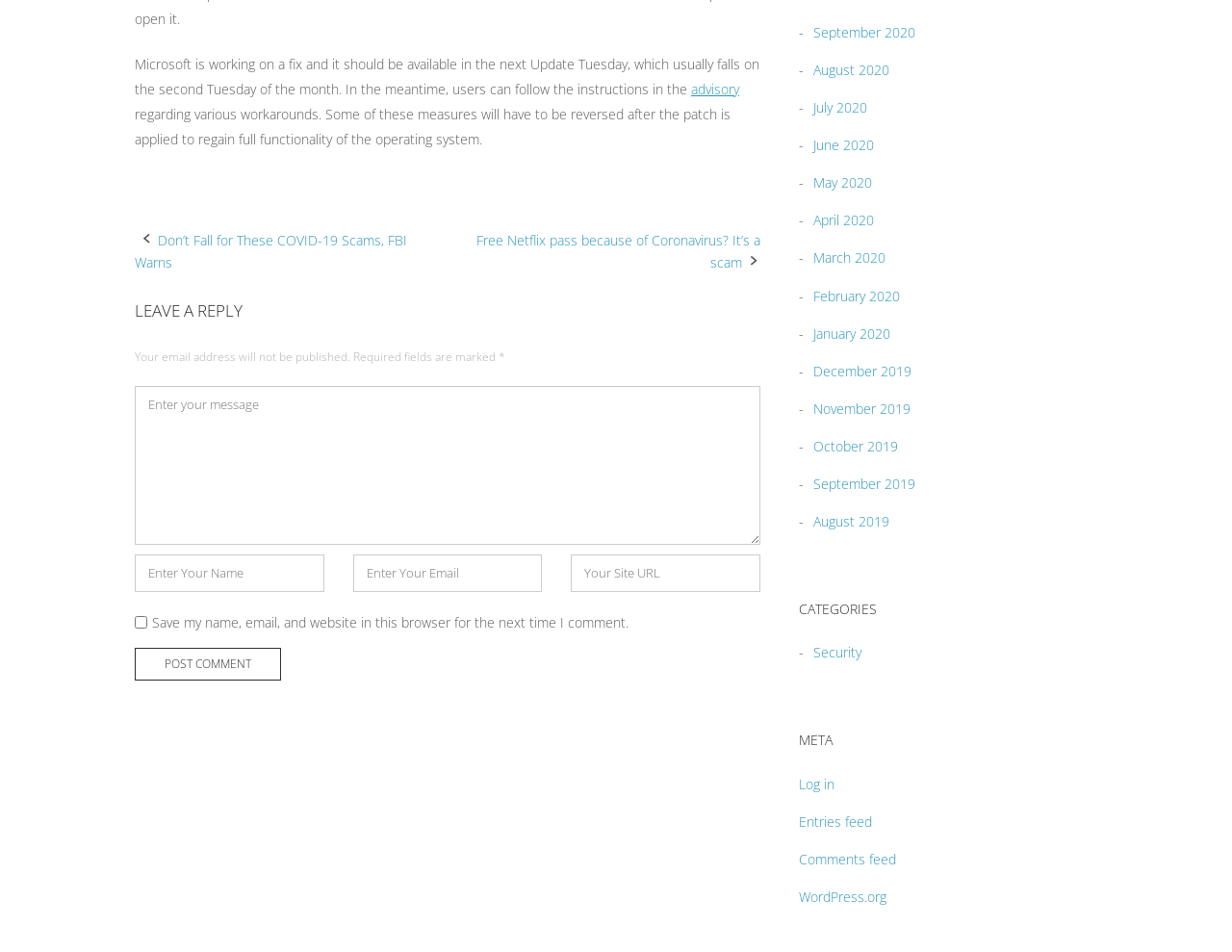Using the description: "August 2019", identify the bounding box of the corresponding UI element in the screenshot.

[0.652, 0.538, 0.722, 0.557]